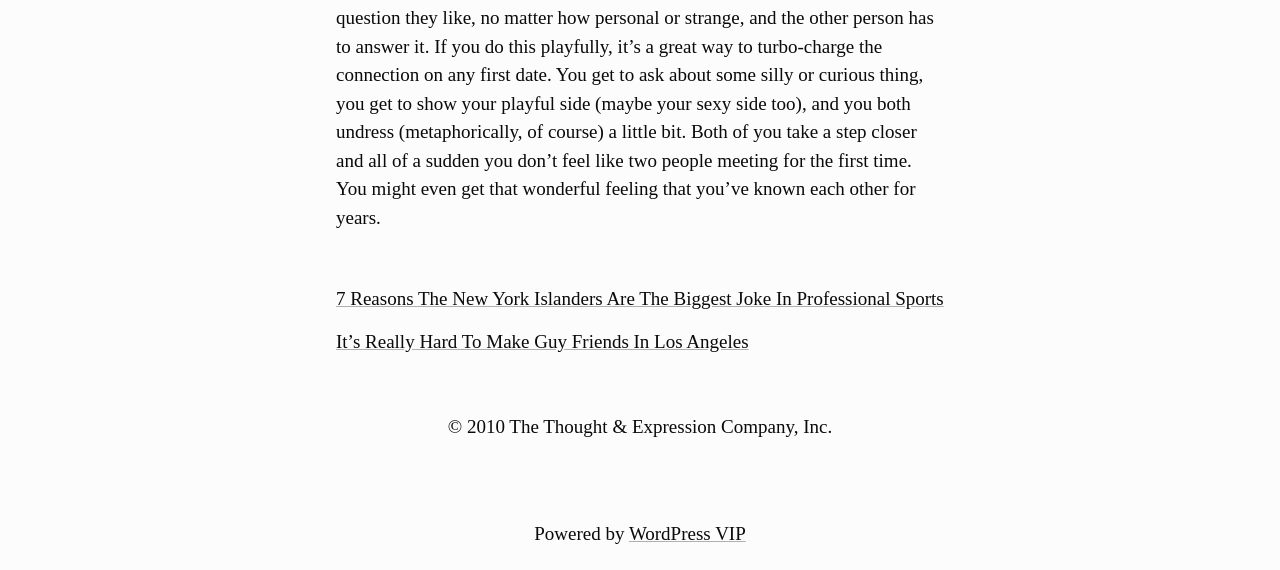What is the year of copyright mentioned in the footer?
From the screenshot, supply a one-word or short-phrase answer.

2010